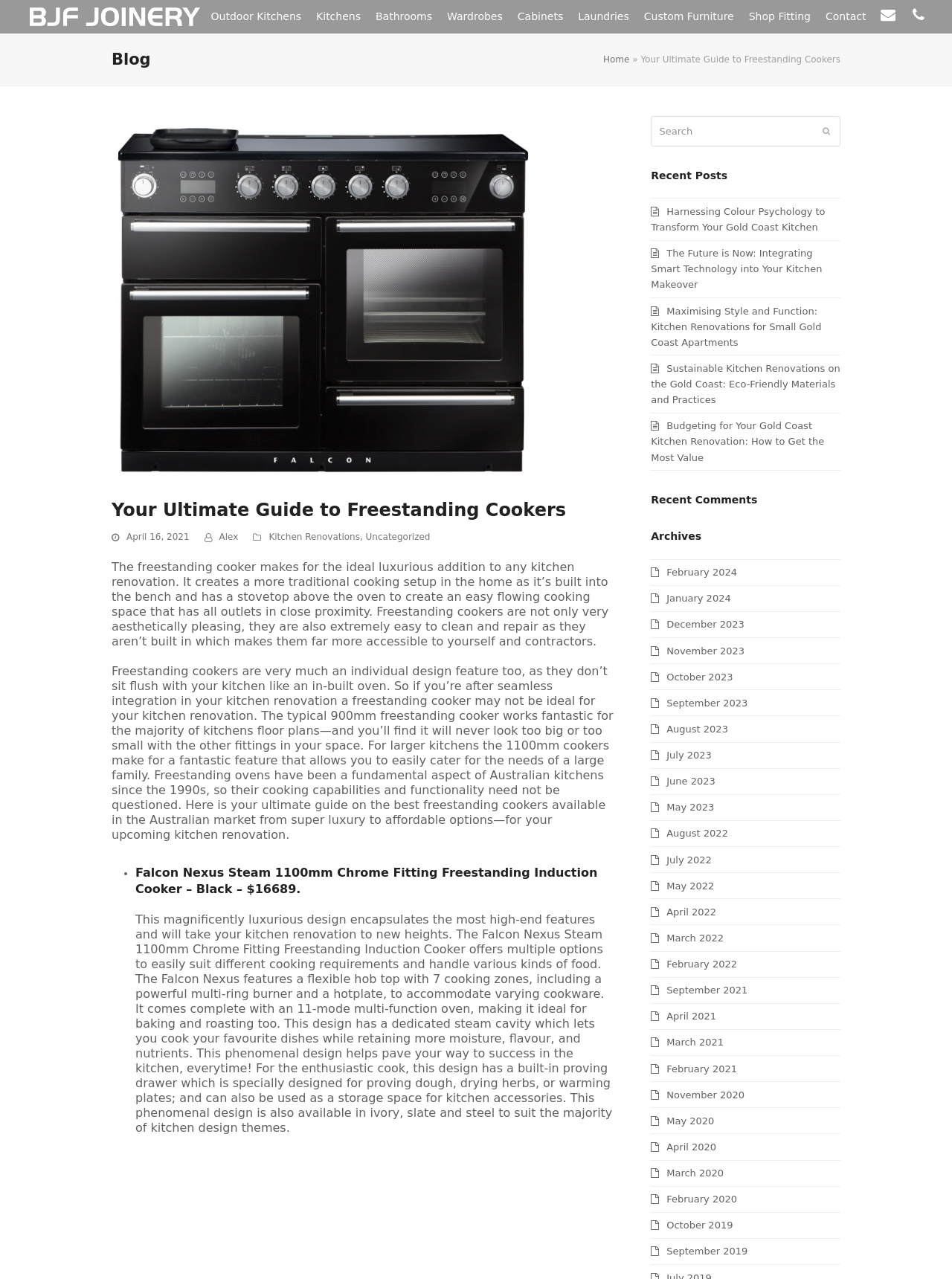Can you provide the bounding box coordinates for the element that should be clicked to implement the instruction: "Check the archives for February 2024"?

[0.684, 0.443, 0.774, 0.452]